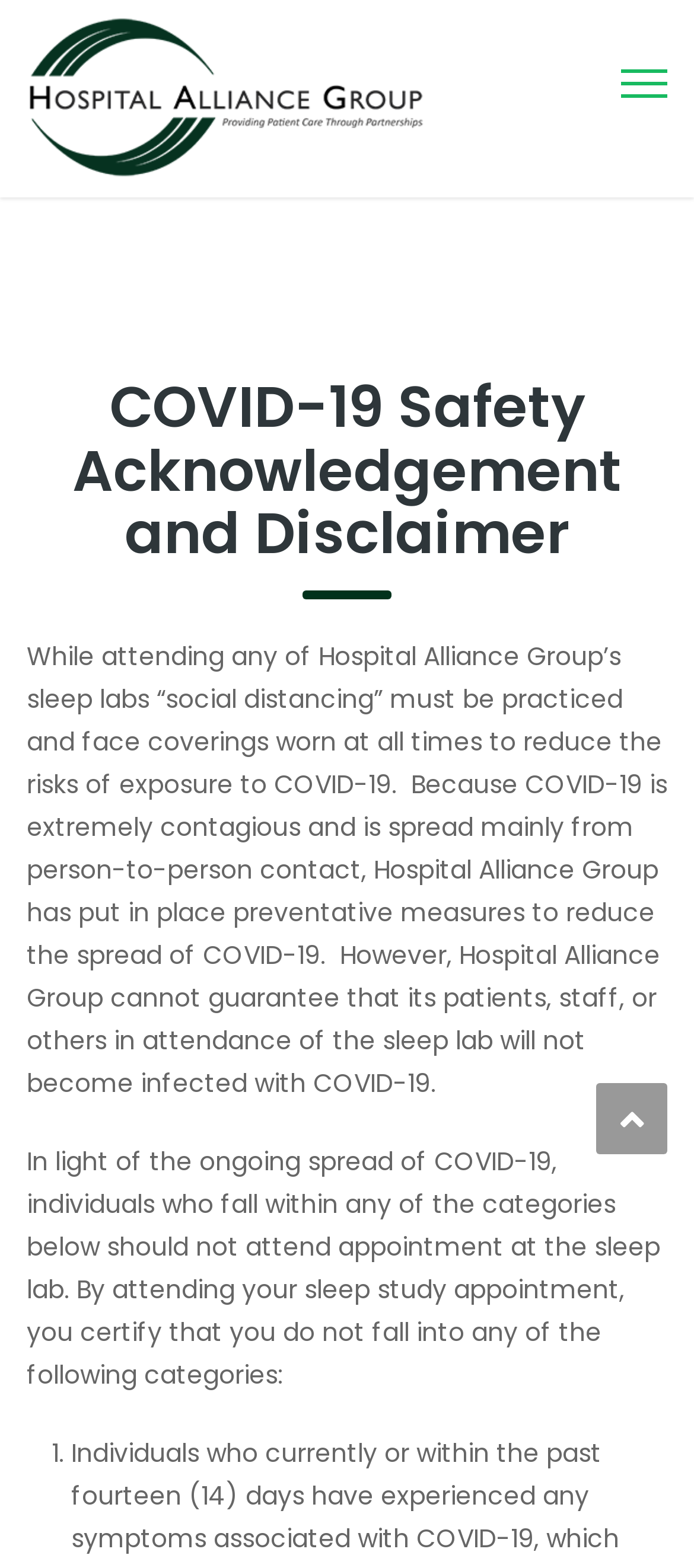What is the icon at the bottom right of the webpage?
Refer to the image and respond with a one-word or short-phrase answer.

Unknown